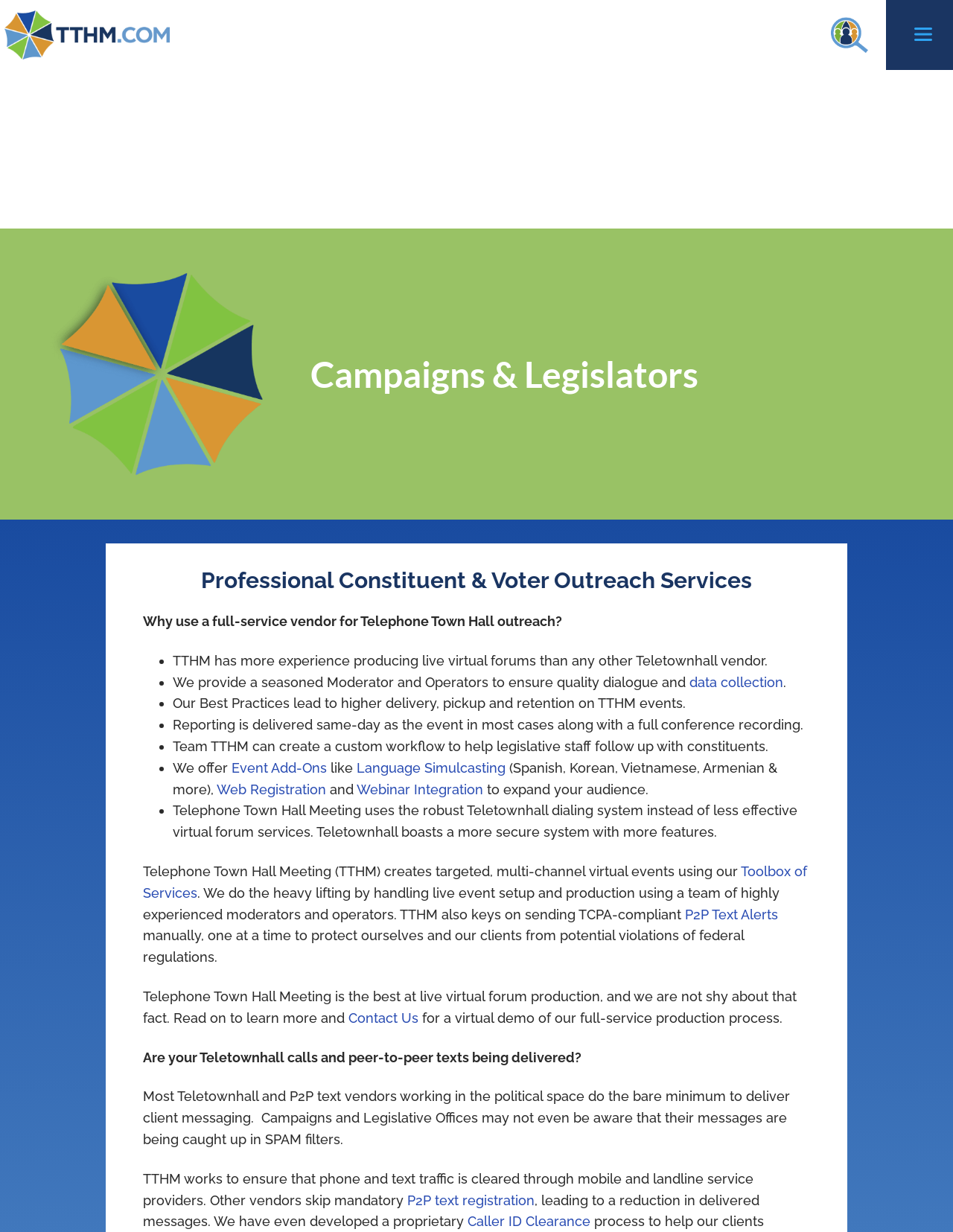Please find the bounding box coordinates of the clickable region needed to complete the following instruction: "Click the TTHM.COM logo". The bounding box coordinates must consist of four float numbers between 0 and 1, i.e., [left, top, right, bottom].

[0.005, 0.008, 0.178, 0.048]